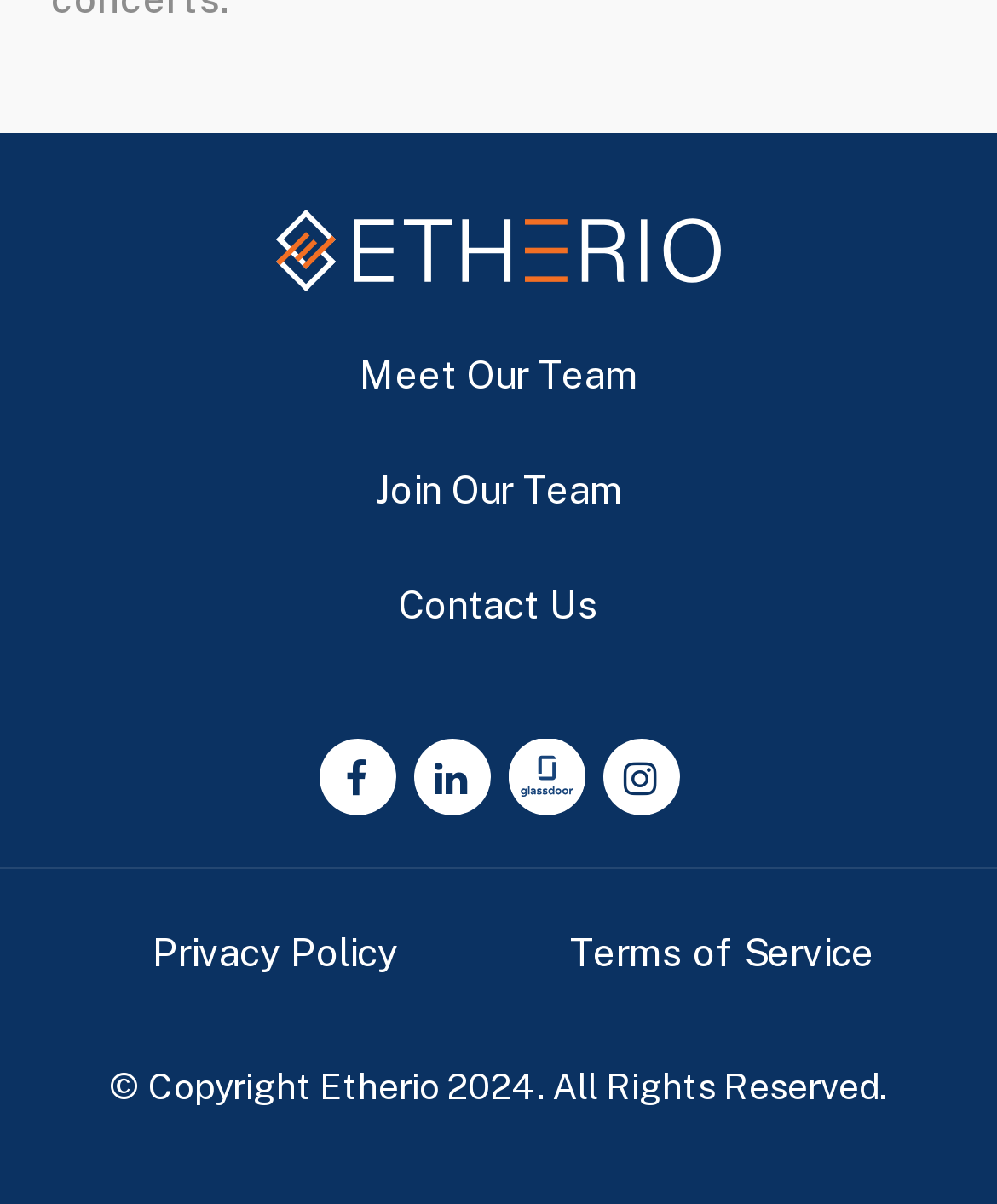Please identify the bounding box coordinates of the element's region that I should click in order to complete the following instruction: "View Meet Our Team". The bounding box coordinates consist of four float numbers between 0 and 1, i.e., [left, top, right, bottom].

[0.36, 0.293, 0.64, 0.329]